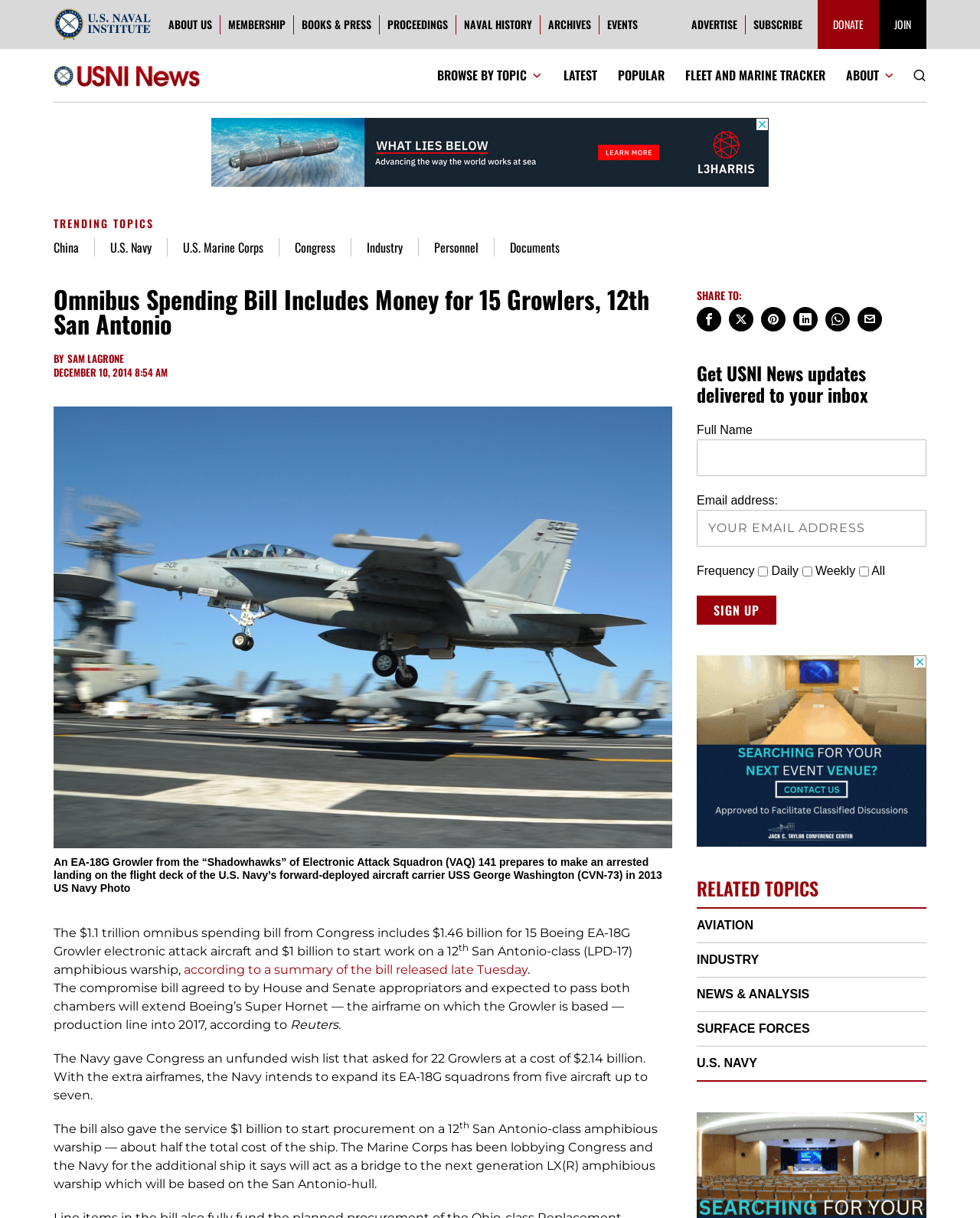Bounding box coordinates must be specified in the format (top-left x, top-left y, bottom-right x, bottom-right y). All values should be floating point numbers between 0 and 1. What are the bounding box coordinates of the UI element described as: News & Analysis

[0.711, 0.811, 0.826, 0.821]